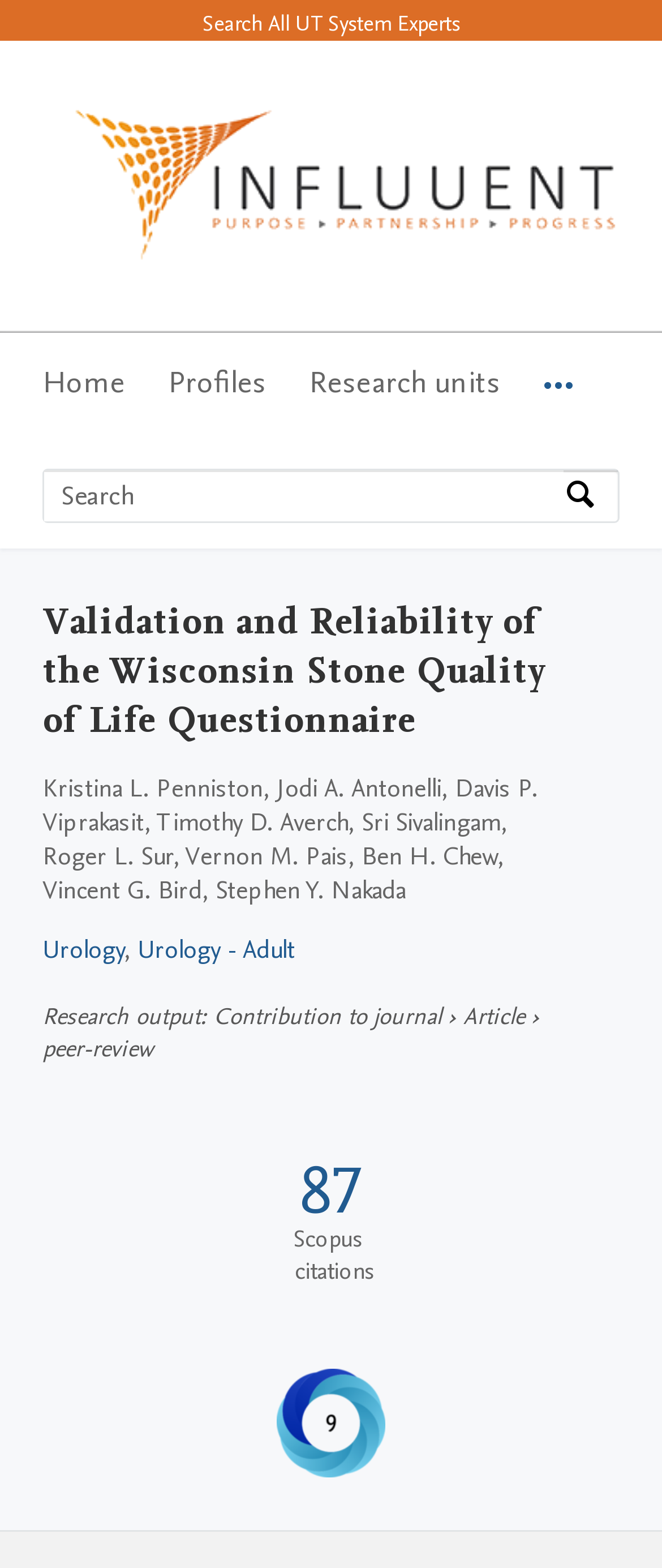Please provide the bounding box coordinates for the element that needs to be clicked to perform the instruction: "view previous product". The coordinates must consist of four float numbers between 0 and 1, formatted as [left, top, right, bottom].

None